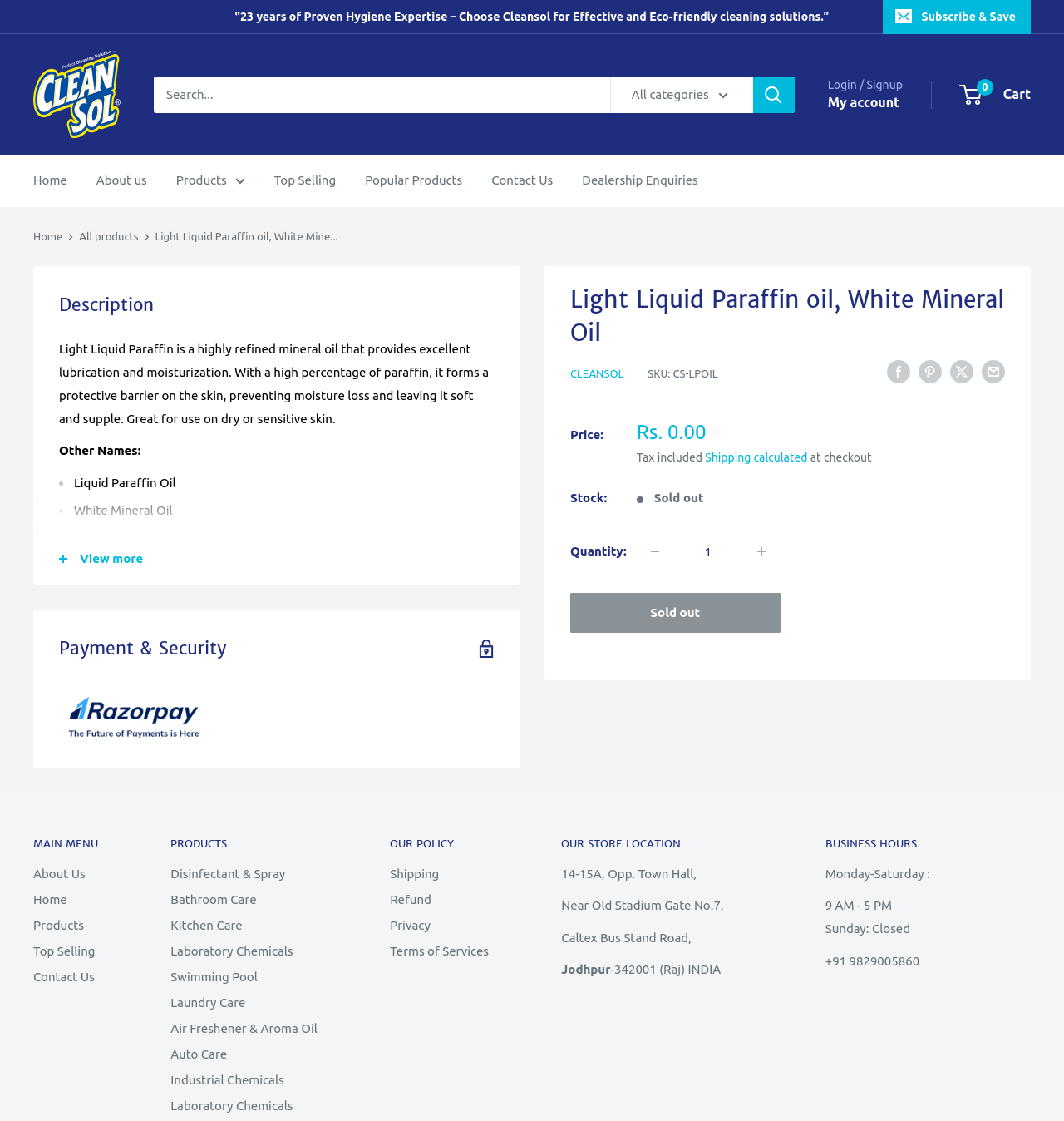Kindly provide the bounding box coordinates of the section you need to click on to fulfill the given instruction: "Log in to the website".

None